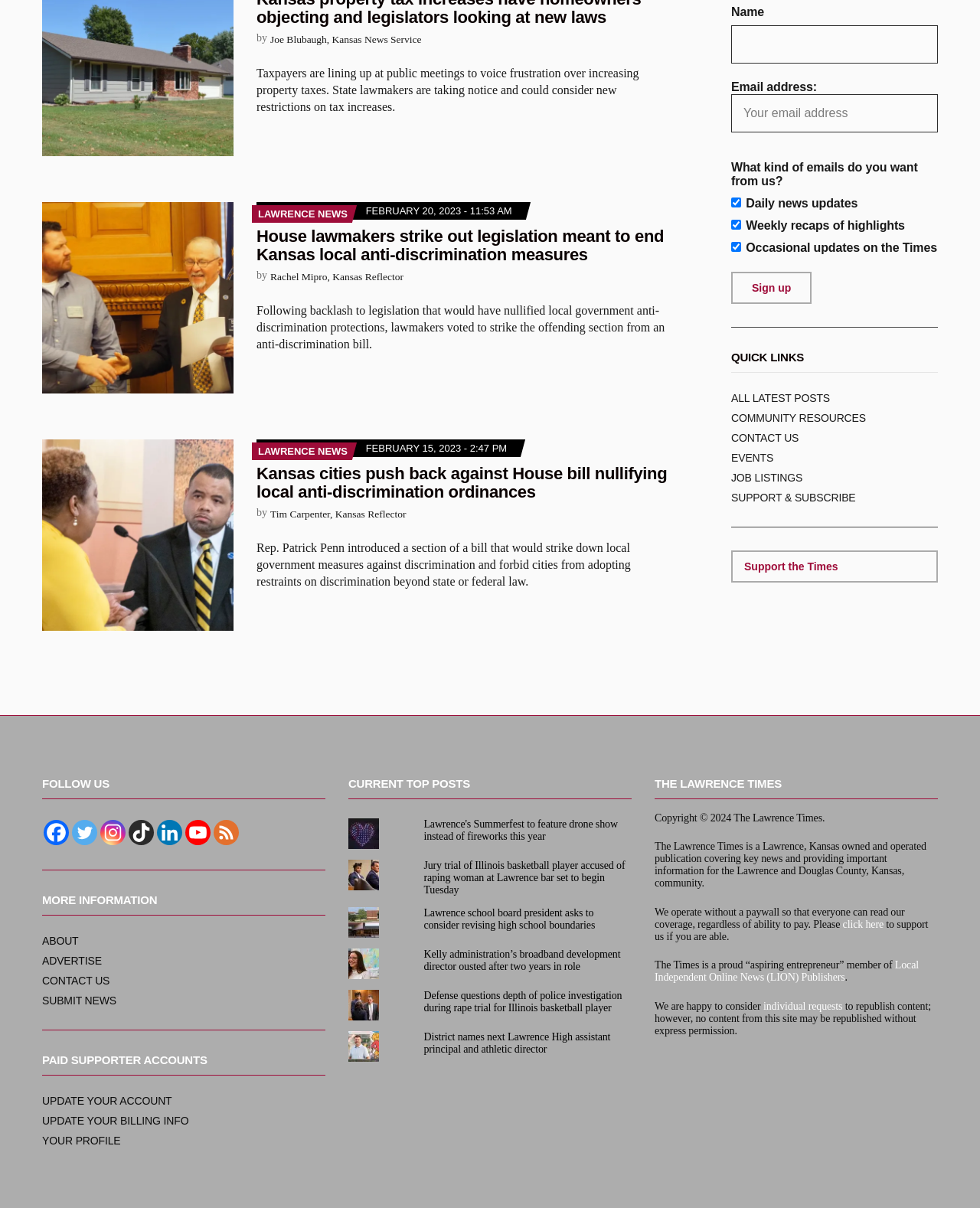What is the topic of the first article?
Refer to the image and offer an in-depth and detailed answer to the question.

The first article is about taxpayers' frustration over increasing property taxes and state lawmakers' consideration of new restrictions on tax increases, as indicated by the text 'Taxpayers are lining up at public meetings to voice frustration over increasing property taxes. State lawmakers are taking notice and could consider new restrictions on tax increases.'